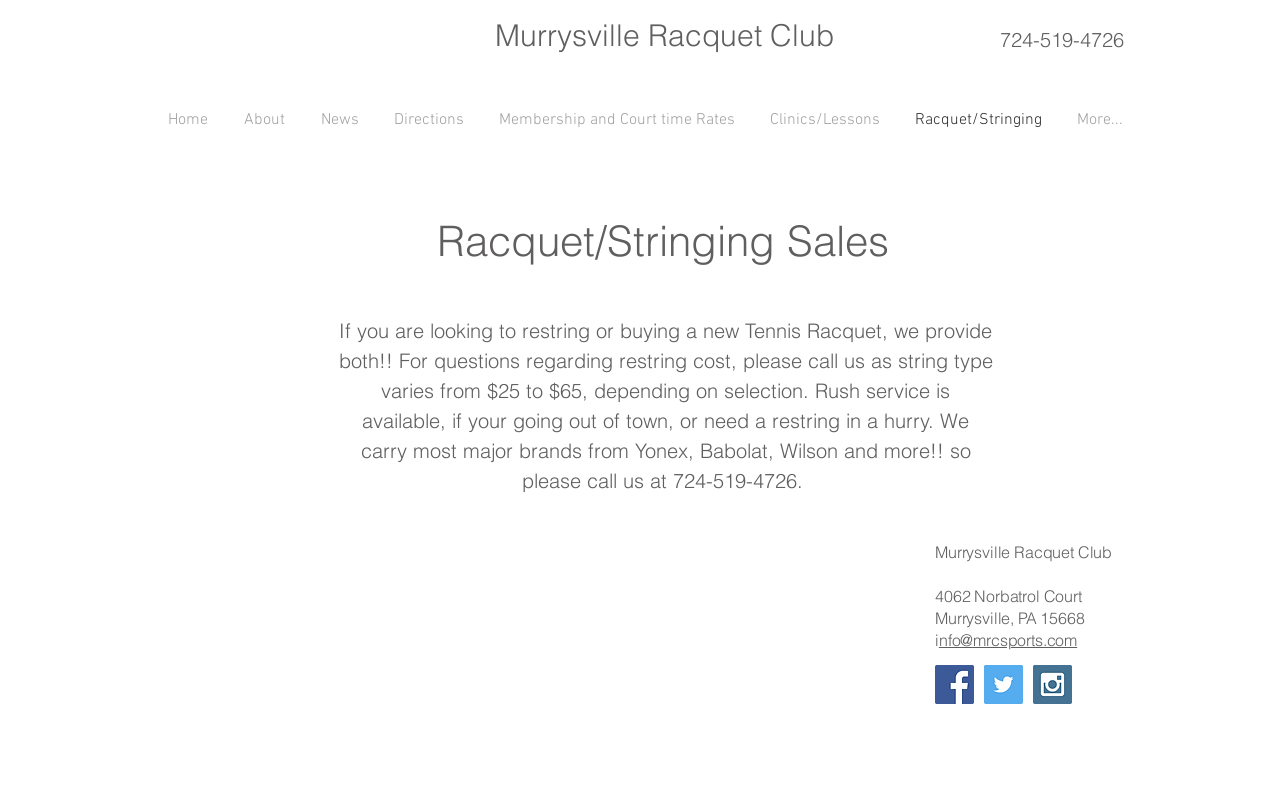Please specify the bounding box coordinates for the clickable region that will help you carry out the instruction: "Call the phone number".

[0.781, 0.034, 0.96, 0.068]